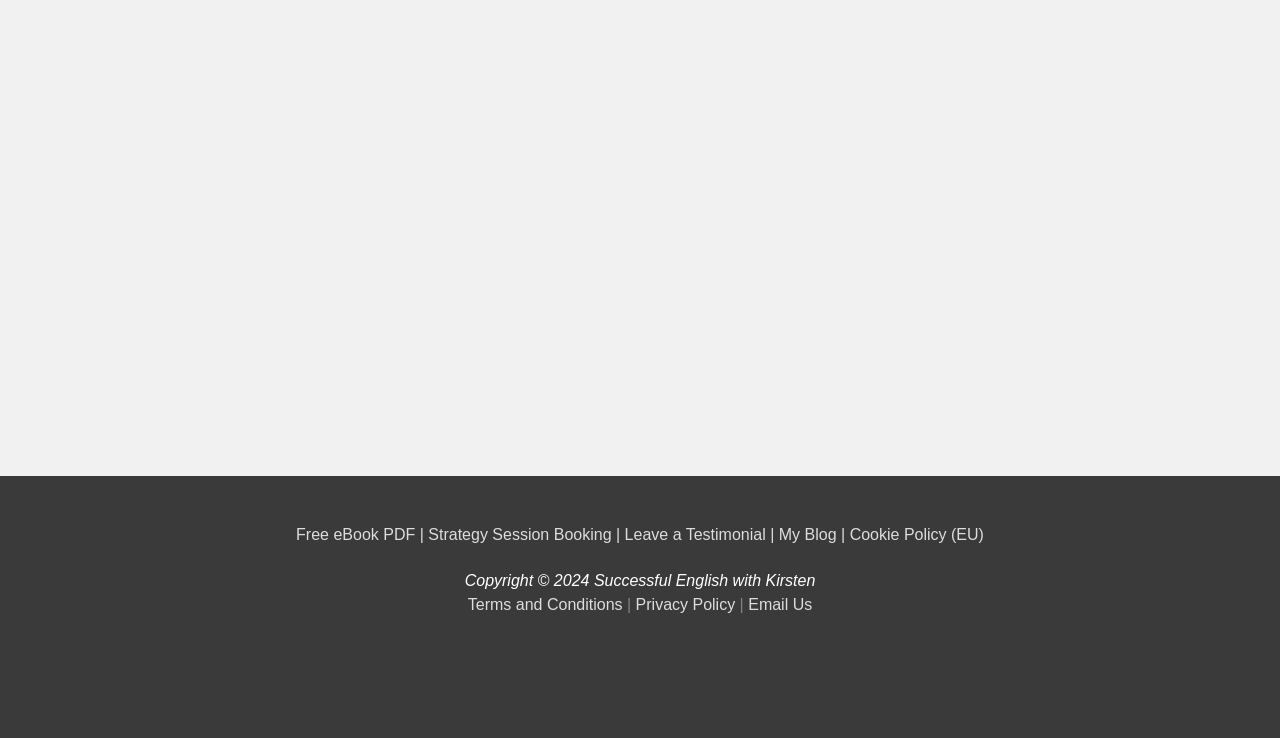Using the information in the image, give a detailed answer to the following question: What is the copyright year?

I found the copyright year by looking at the StaticText element with the text 'Copyright © 2024' at the bottom of the page.